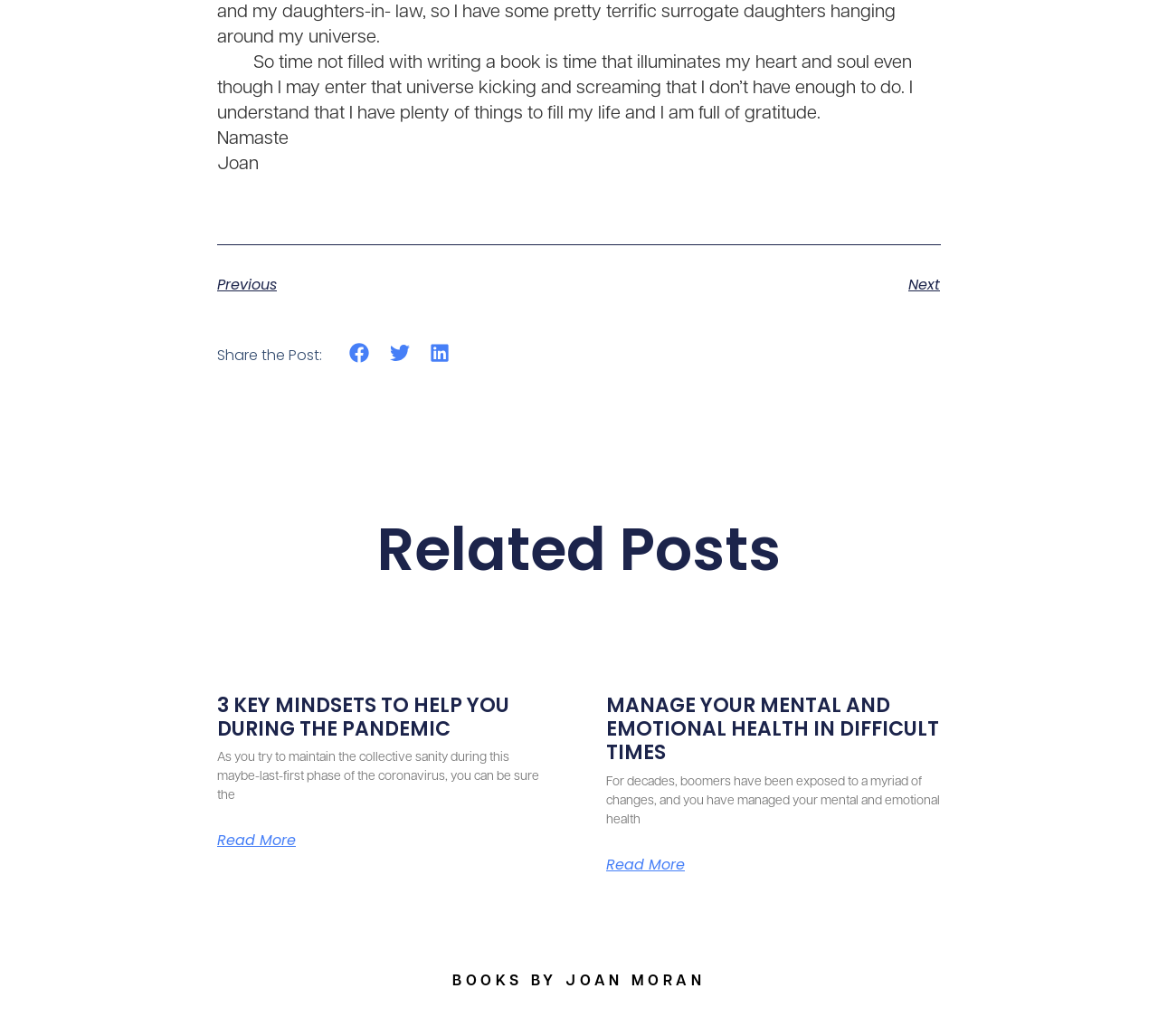Bounding box coordinates are specified in the format (top-left x, top-left y, bottom-right x, bottom-right y). All values are floating point numbers bounded between 0 and 1. Please provide the bounding box coordinate of the region this sentence describes: Read More

[0.188, 0.805, 0.255, 0.819]